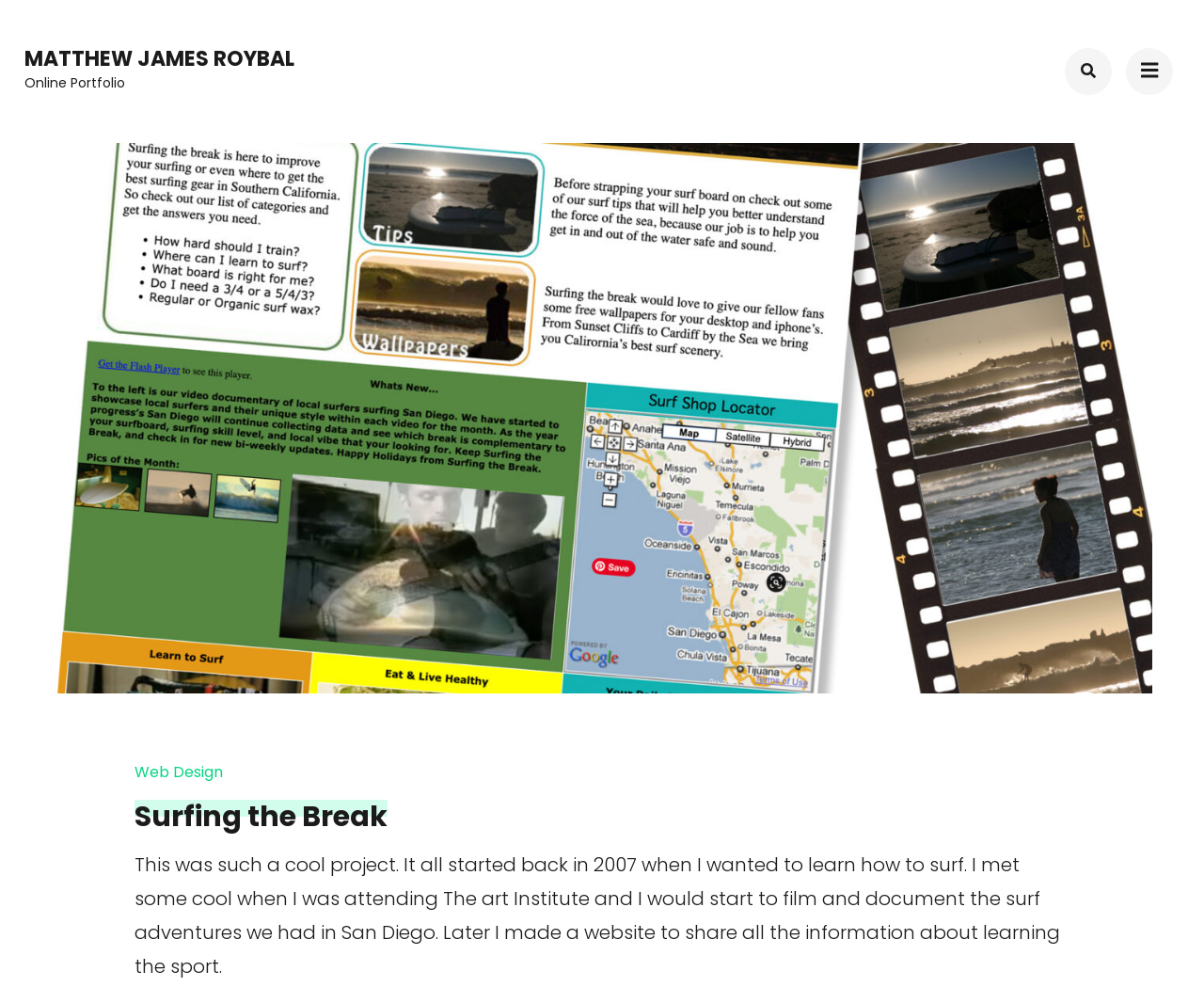What is the purpose of the website?
Look at the screenshot and provide an in-depth answer.

The text on the website mentions that the author 'made a website to share all the information about learning the sport'. This suggests that the purpose of the website is to share information about surfing with others.